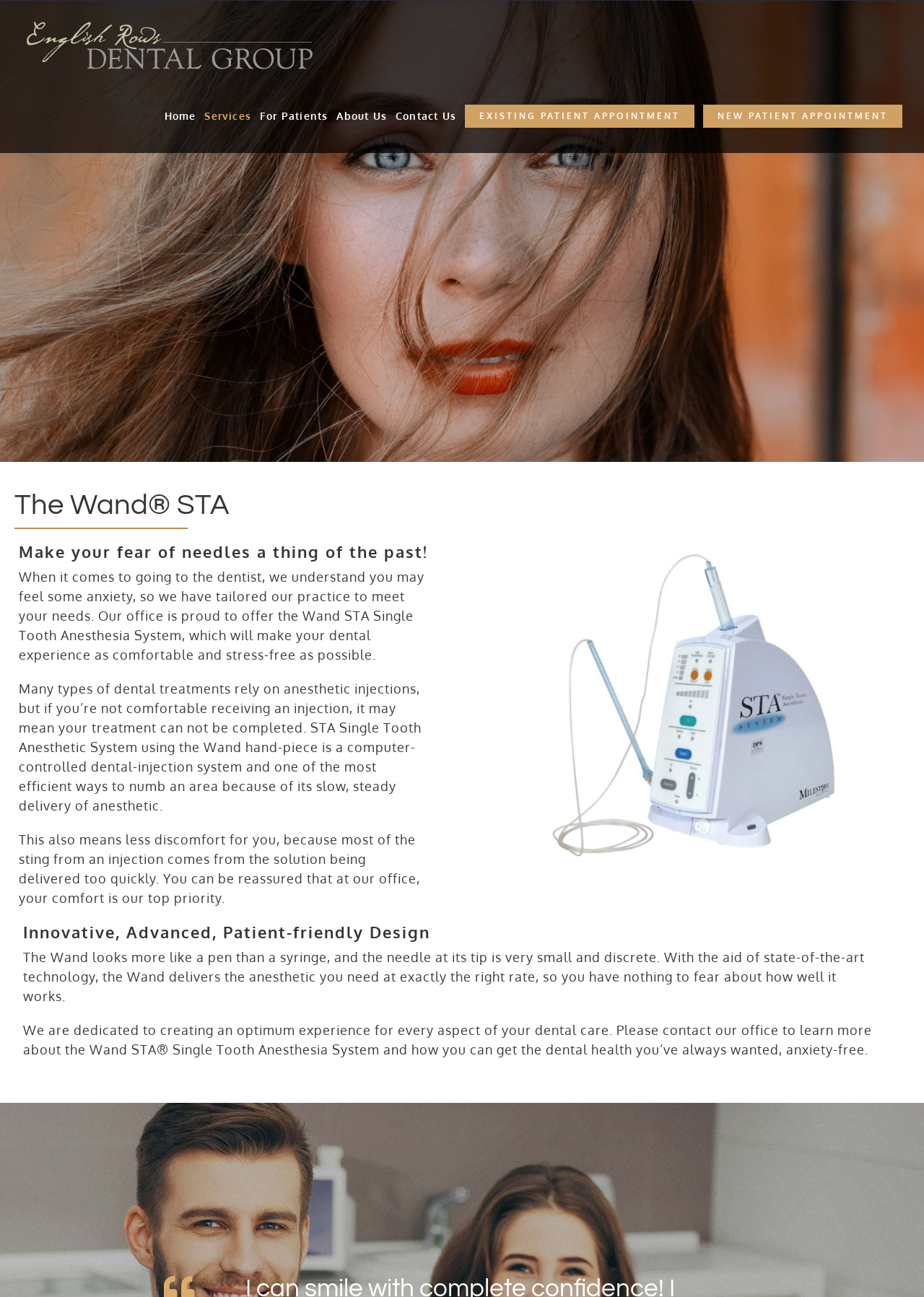What is the Wand STA used for?
Please answer the question with as much detail and depth as you can.

I found the answer by reading the text on the webpage, which states that the Wand STA is a 'Single Tooth Anesthesia System' that makes dental experiences comfortable and stress-free.